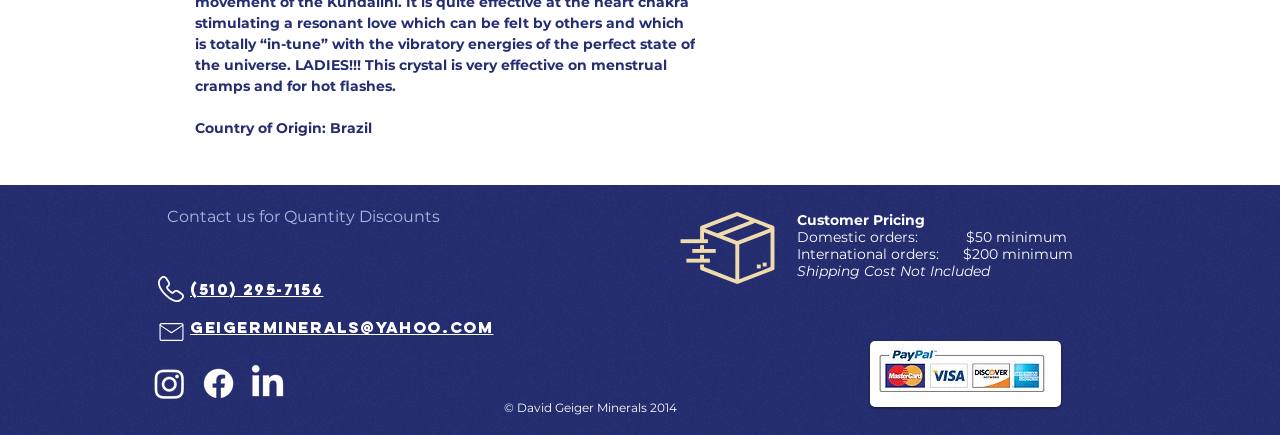What is the copyright year?
Ensure your answer is thorough and detailed.

The copyright year is mentioned at the bottom of the webpage as '© David Geiger Minerals 2014'.